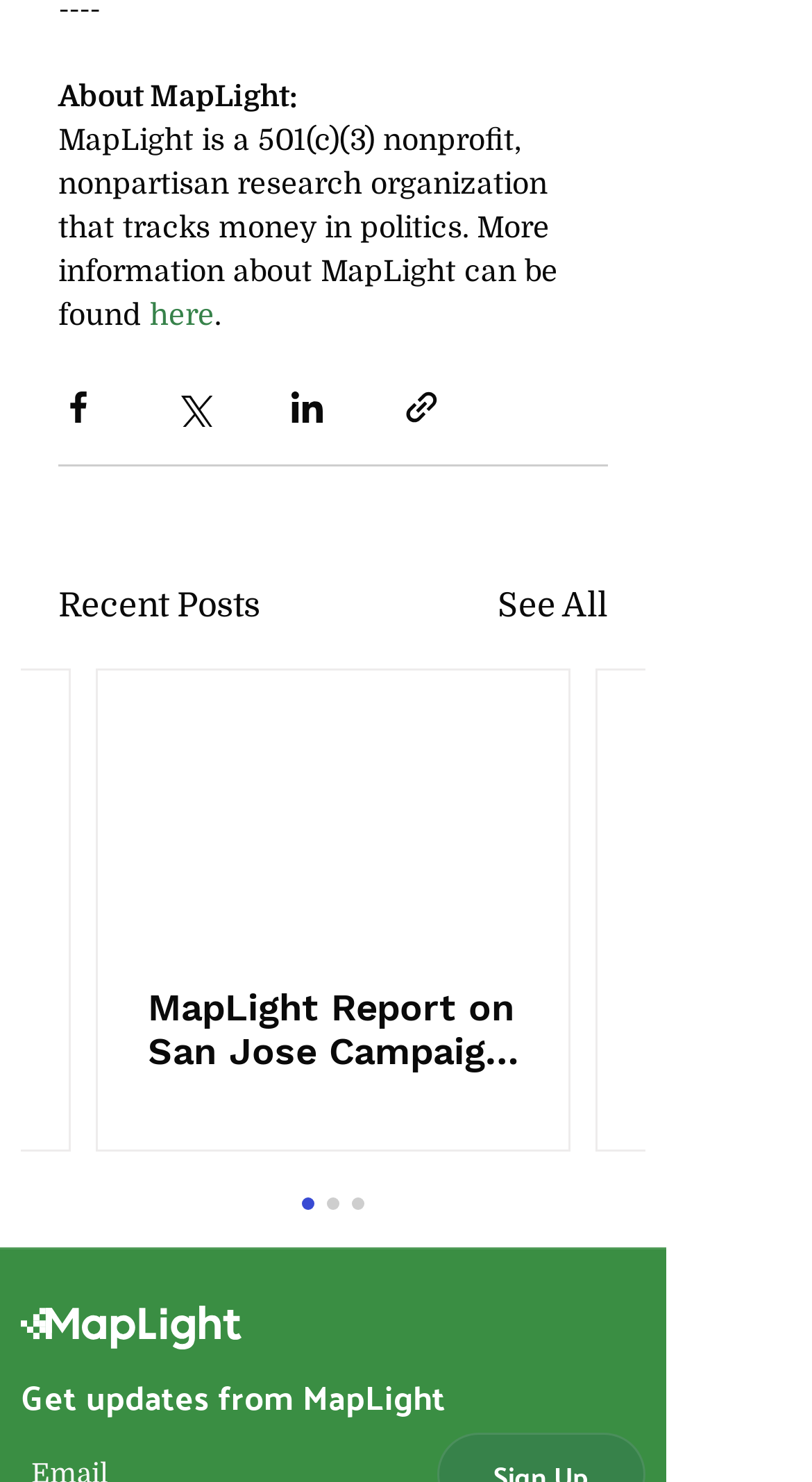How many social media platforms can you share content with?
Please provide a single word or phrase answer based on the image.

4